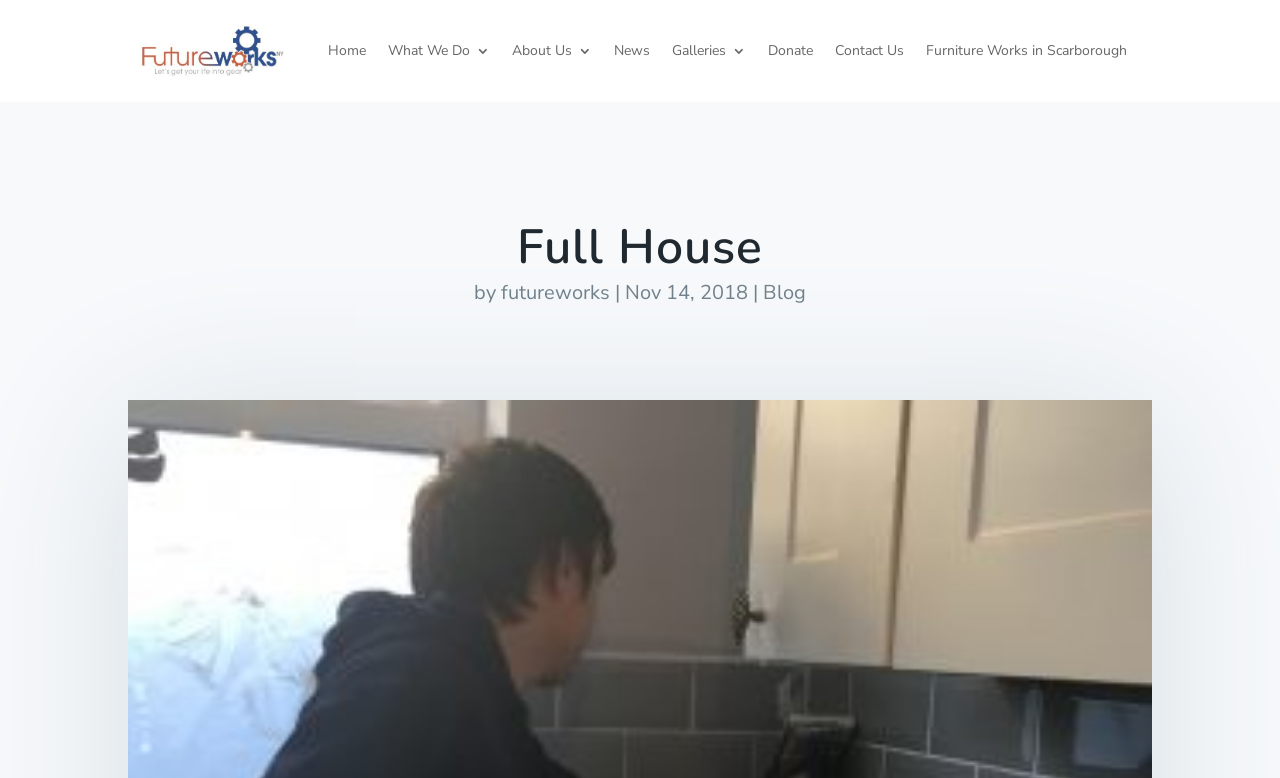Please give a one-word or short phrase response to the following question: 
What is the second navigation link?

What We Do 3